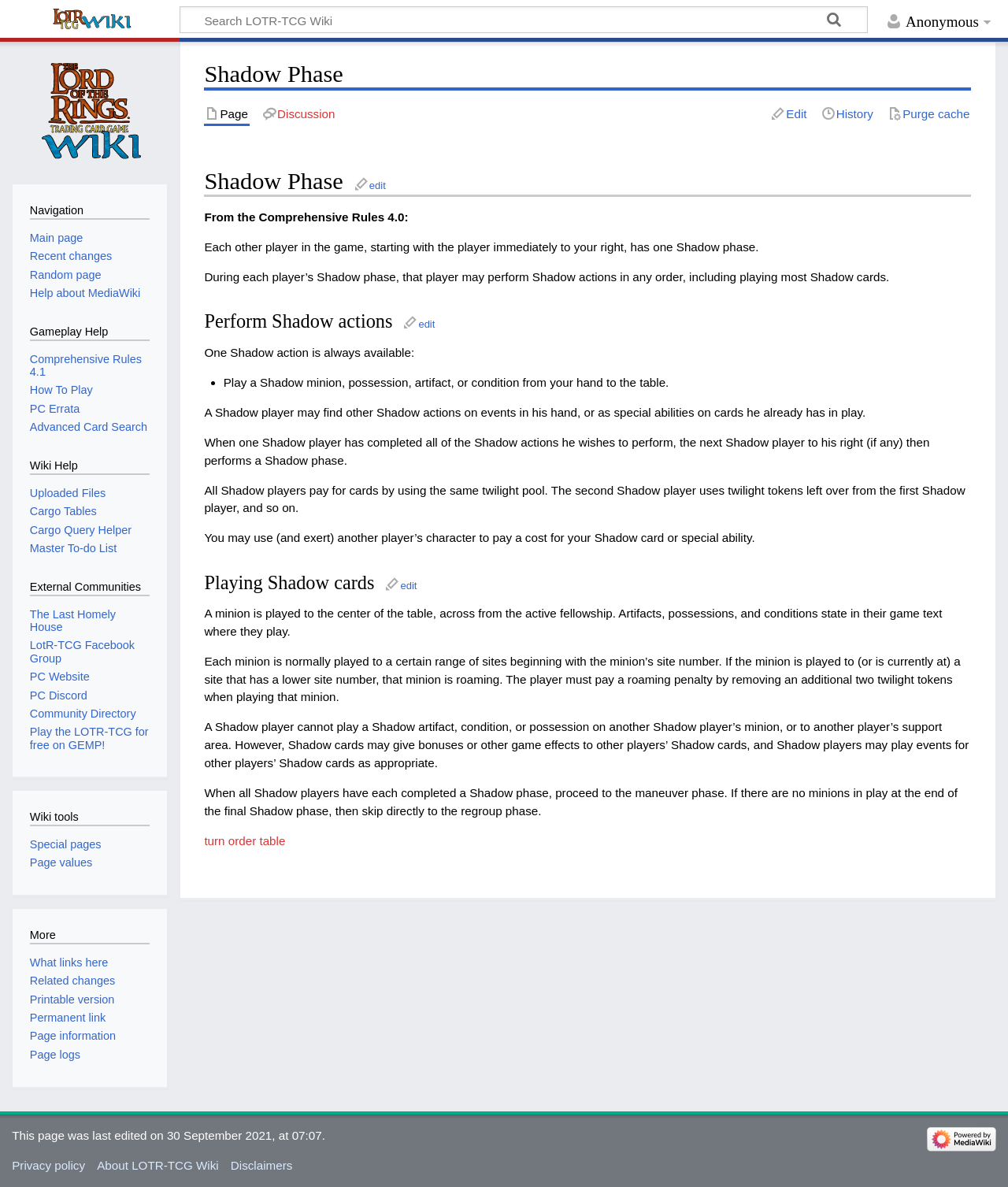Identify the bounding box coordinates of the specific part of the webpage to click to complete this instruction: "Click on Home".

None